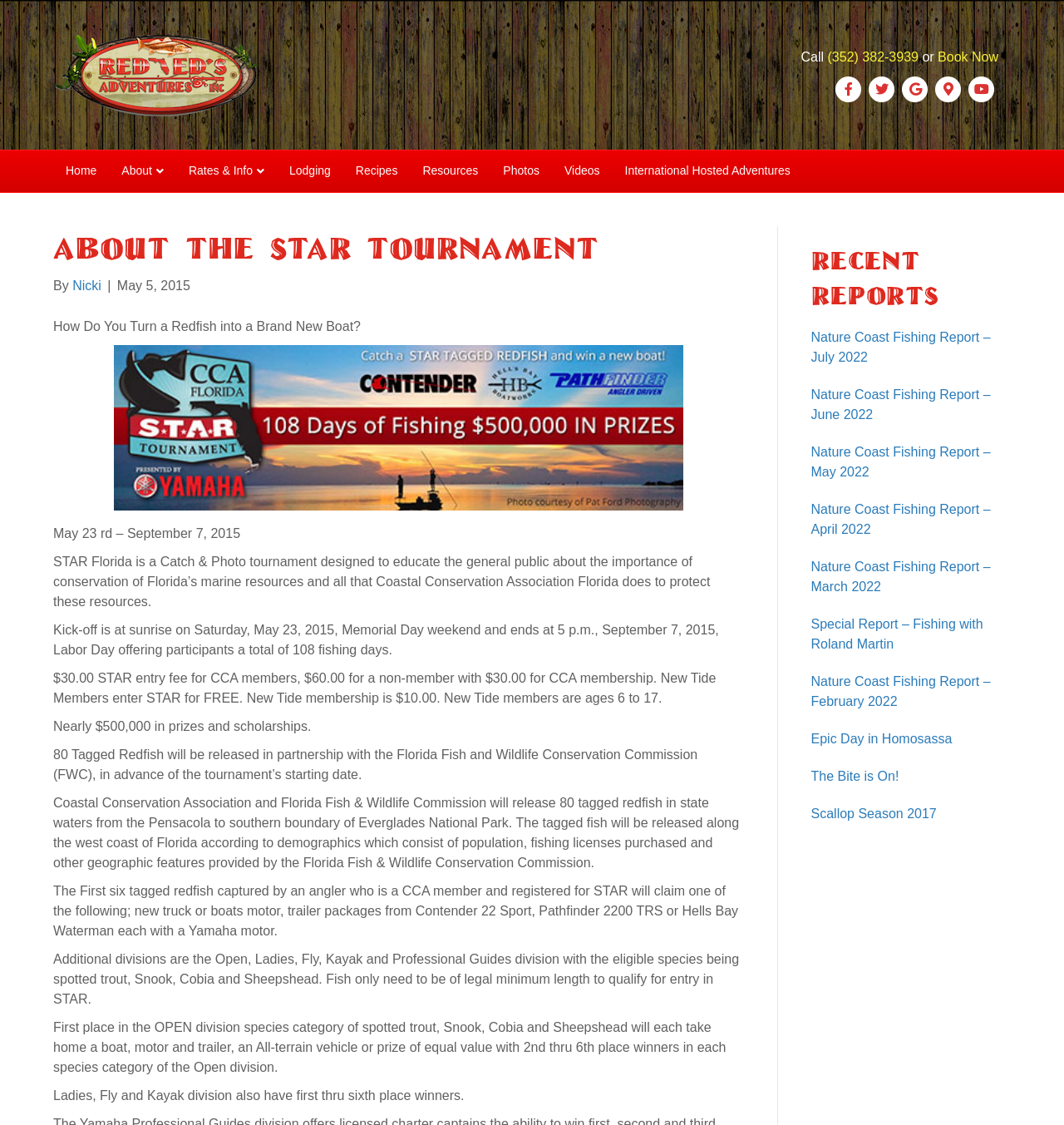Determine the bounding box coordinates for the UI element described. Format the coordinates as (top-left x, top-left y, bottom-right x, bottom-right y) and ensure all values are between 0 and 1. Element description: Recipes

[0.323, 0.134, 0.385, 0.17]